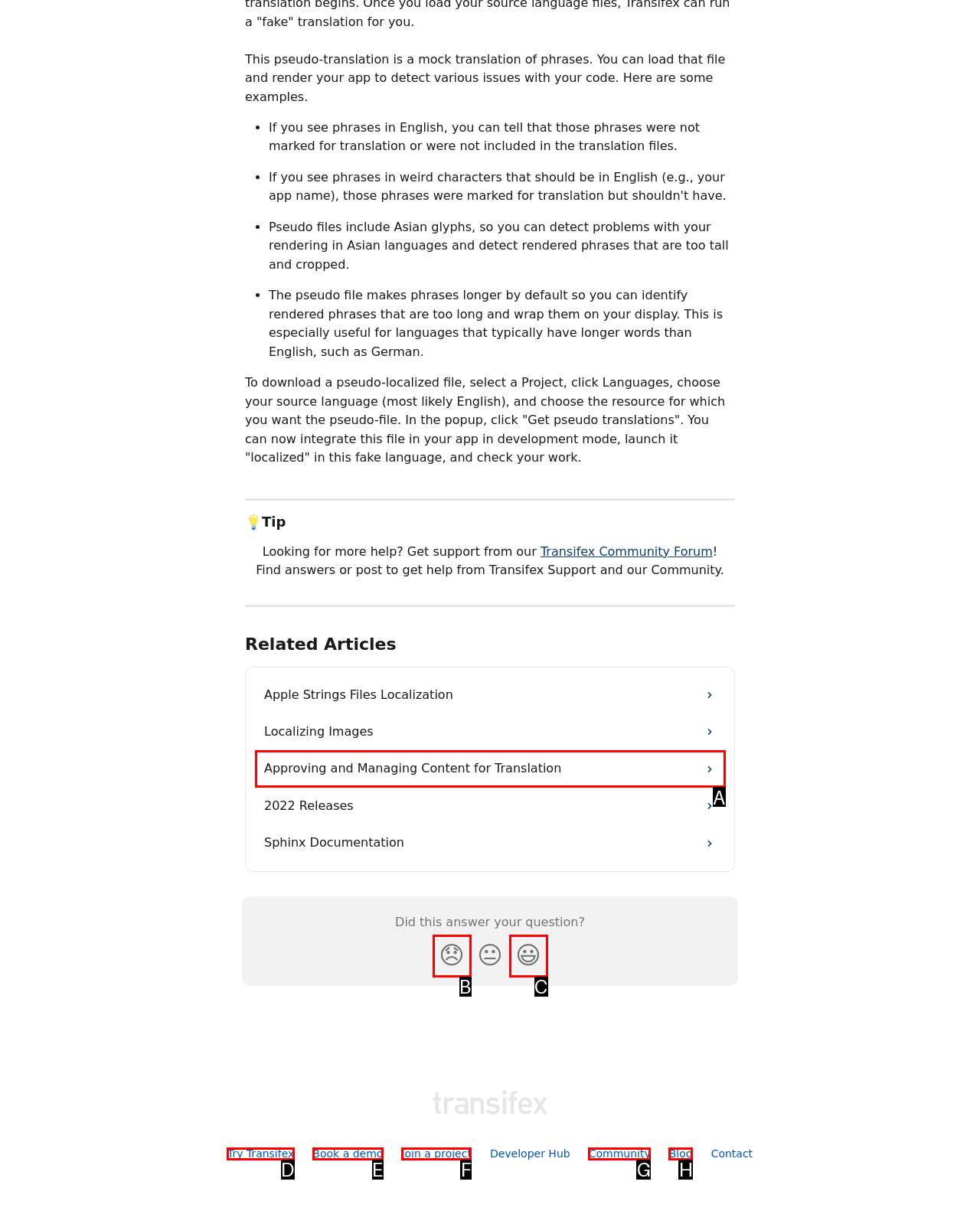Which option aligns with the description: name="s" placeholder="recent post"? Respond by selecting the correct letter.

None